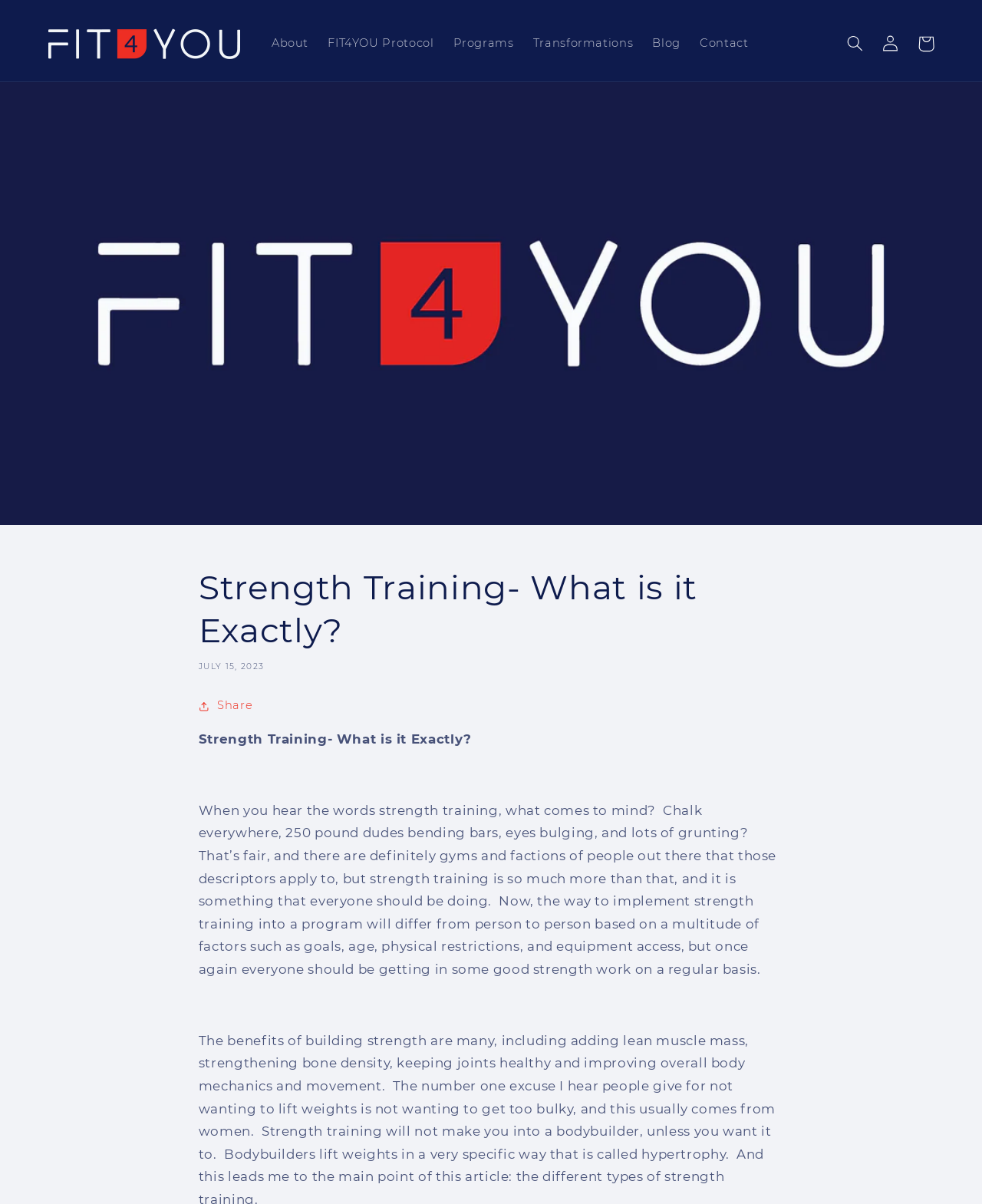Point out the bounding box coordinates of the section to click in order to follow this instruction: "Log in to the website".

[0.889, 0.022, 0.925, 0.051]